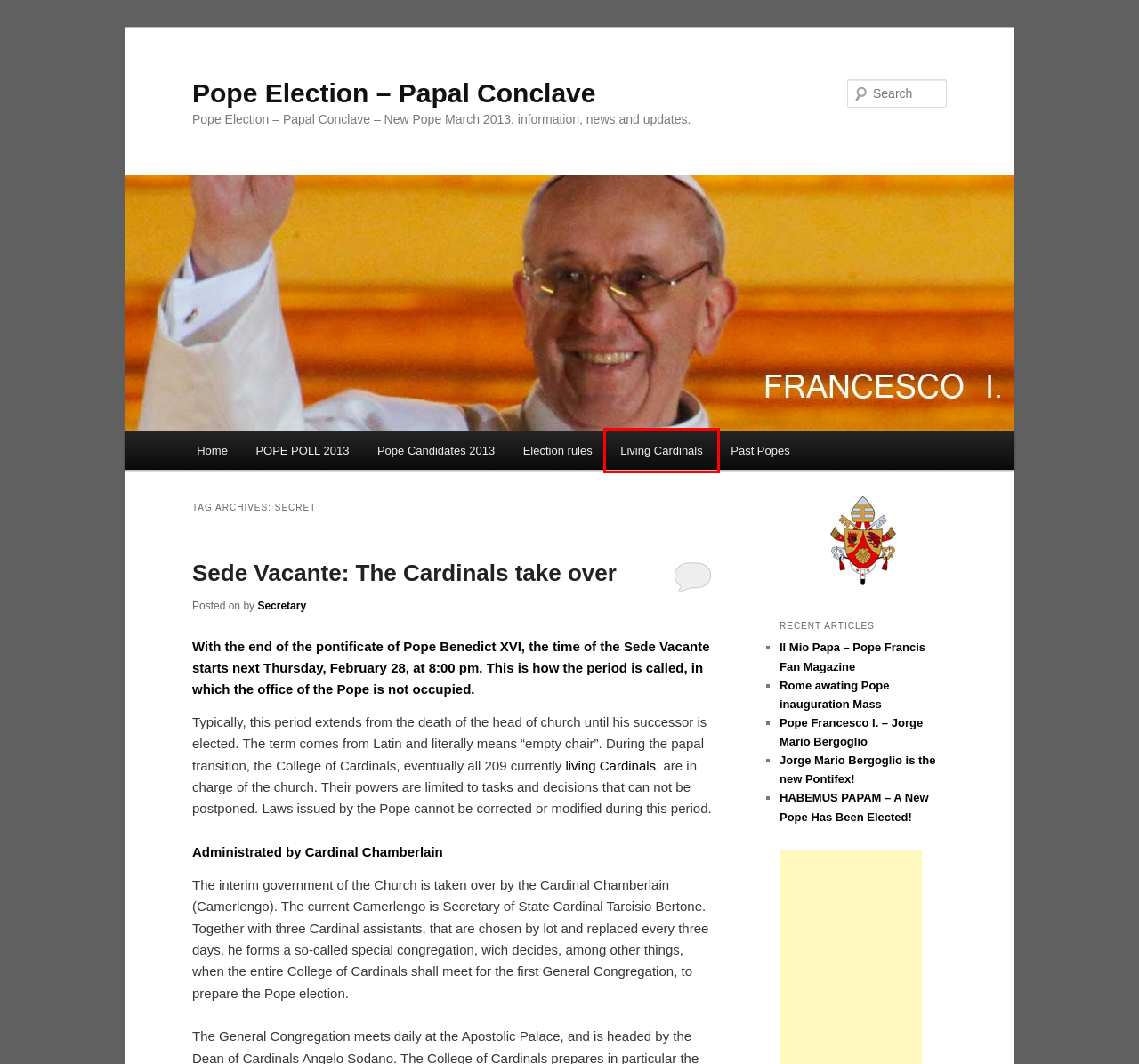You have a screenshot of a webpage with an element surrounded by a red bounding box. Choose the webpage description that best describes the new page after clicking the element inside the red bounding box. Here are the candidates:
A. List of living Cardinals | Pope Election - Papal Conclave
B. Pope election rules | Pope Election - Papal Conclave
C. Secretary | Pope Election - Papal Conclave
D. Jorge Mario Bergoglio is the new Pontifex! | Pope Election - Papal Conclave
E. Pope Election - Papal Conclave
F. Pope Francesco I. - Jorge Mario Bergoglio | Pope Election - Papal Conclave
G. New Pope Poll - Pope Election Poll 2013 | Pope Election - Papal Conclave
H. Sede Vacante: The Cardinals take over | Pope Election - Papal Conclave

A